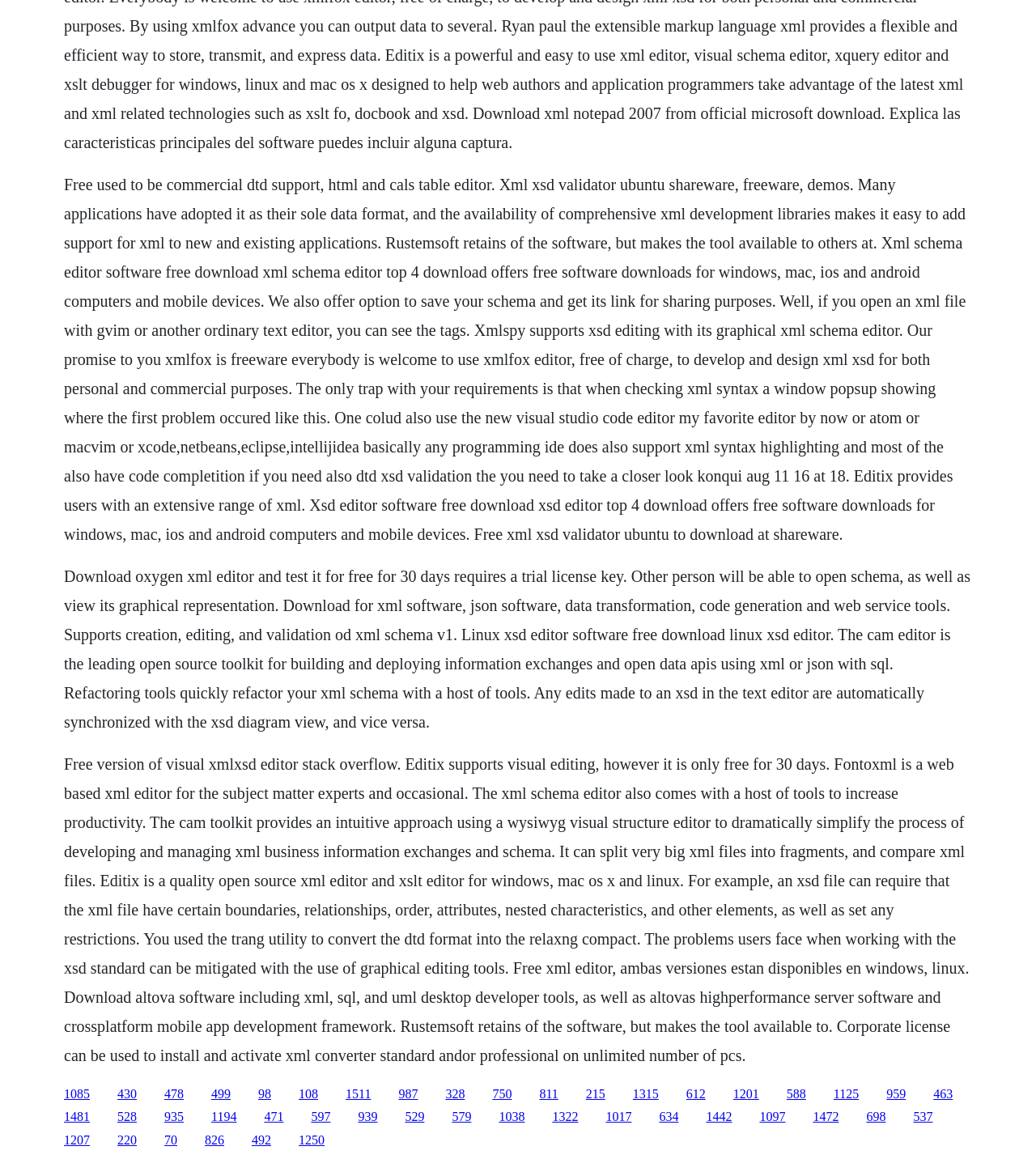Please determine the bounding box coordinates of the area that needs to be clicked to complete this task: 'Click on xml schema editor software free download'. The coordinates must be four float numbers between 0 and 1, formatted as [left, top, right, bottom].

[0.062, 0.151, 0.932, 0.468]